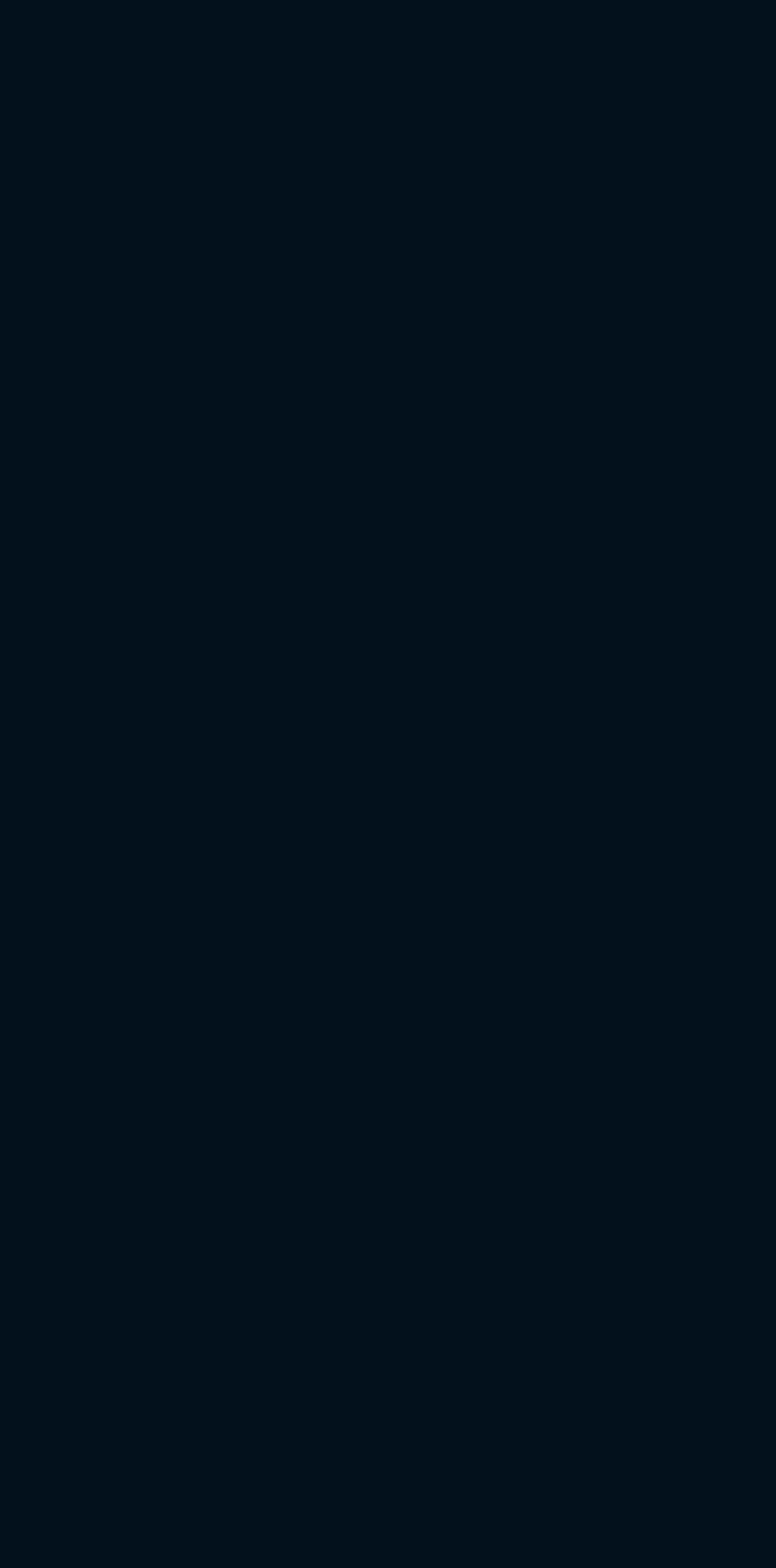What is the topic of the first blog post? Observe the screenshot and provide a one-word or short phrase answer.

CBD Really Work